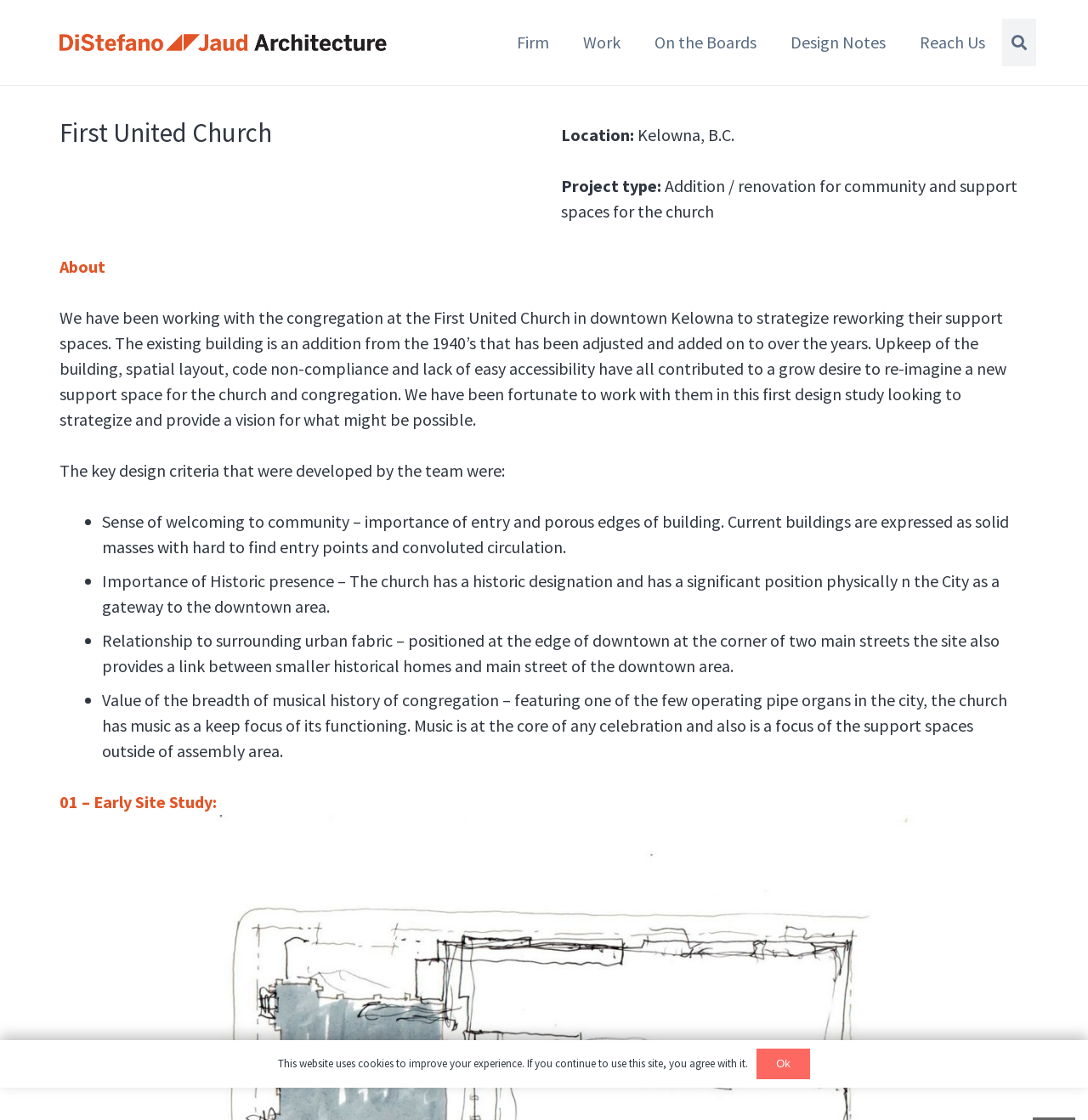Observe the image and answer the following question in detail: What is the project type of the First United Church?

I found the project type of the First United Church by looking at the 'Project type:' label and its corresponding text 'Addition / renovation for community and support spaces for the church' which is located below the 'Location:' label.